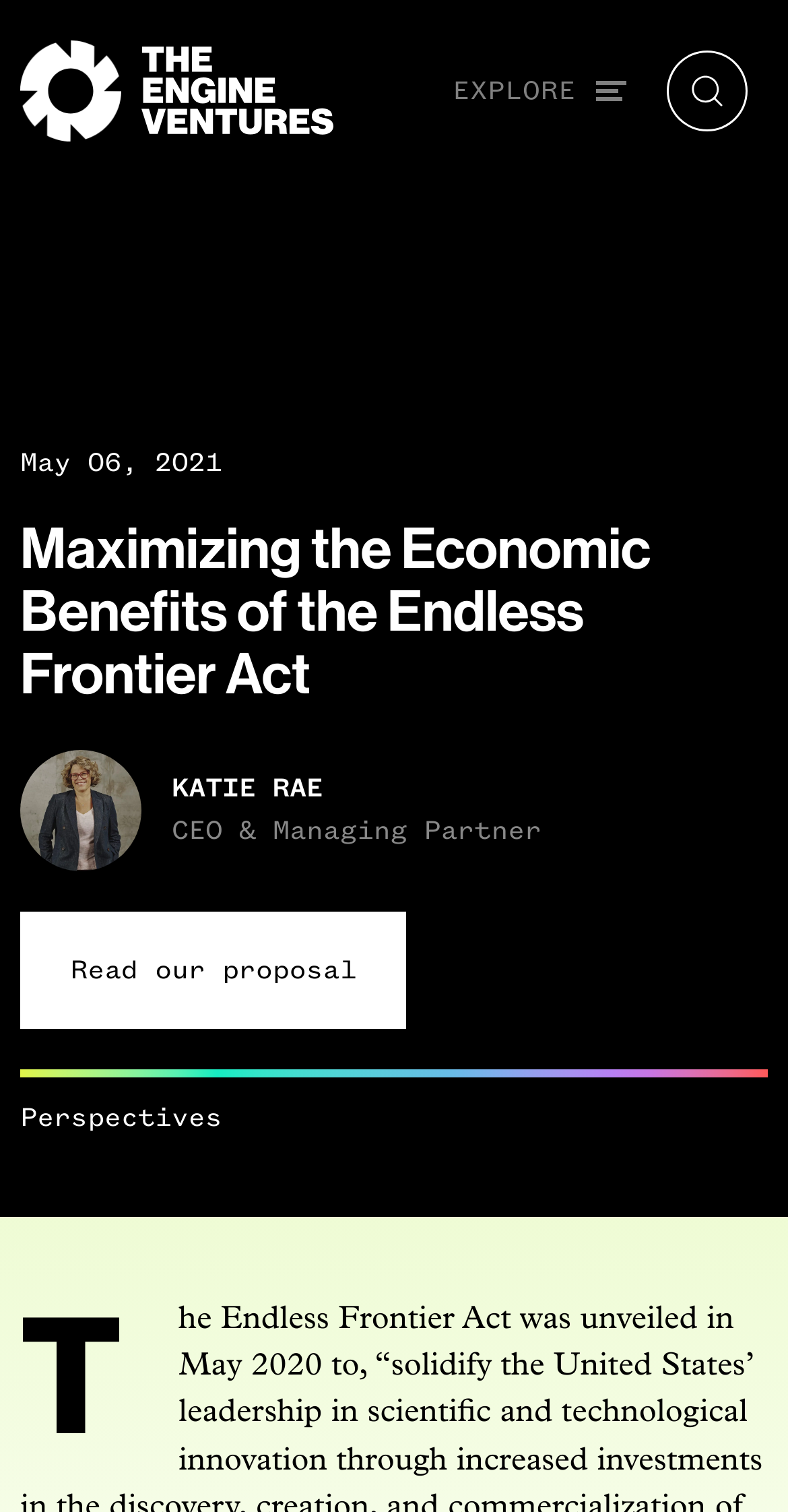Offer a detailed explanation of the webpage layout and contents.

The webpage appears to be a proposal or article page, with a focus on "Maximizing the Economic Benefits of the Endless Frontier Act". At the top, there is a global navigation section with an "EXPLORE" button and a link to "Engine Ventures". On the right side of the top section, there is a search link.

Below the top section, there is a header area that spans the entire width of the page. Within this area, there is a time stamp indicating "May 06, 2021" on the left side, and a heading that reads "Maximizing the Economic Benefits of the Endless Frontier Act" in the center.

Underneath the header area, there is a section featuring a person, Katie Rae, who is the CEO and Managing Partner. This section includes a figure, likely a photo, and a description list with details about her name and role.

Further down the page, there are three links: "Read our proposal", "Perspectives", and a link to the person's name, Katie Rae. The "Read our proposal" link is positioned above the other two links.

Overall, the webpage appears to be a formal proposal or article page with a focus on a specific topic, featuring a person involved in the proposal and providing links to related content.